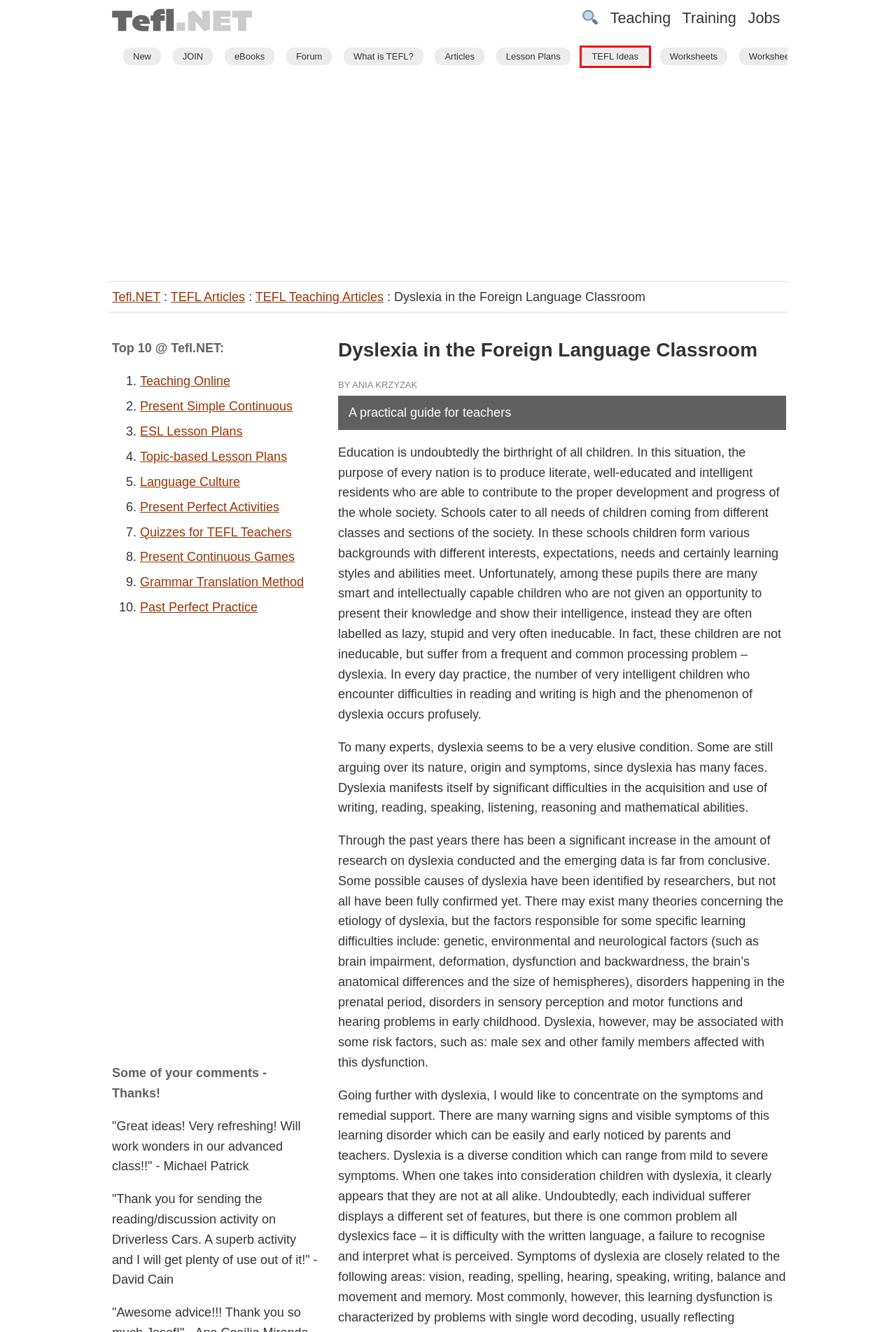You are provided with a screenshot of a webpage that has a red bounding box highlighting a UI element. Choose the most accurate webpage description that matches the new webpage after clicking the highlighted element. Here are your choices:
A. 15 Fun Ways of Practising the Past Perfect | Tefl.NET
B. Tefl.NET: Tefl.NET Jobs Board
C. 15 Fun Games for the Present Continuous | Tefl.NET
D. 15 Fun Activities for Present Simple/Present Continuous | Tefl.NET
E. Ideas to Help Teach IELTS | Tefl.NET
F. Tefl.NET: New Posts
G. Teach English Online – Introduction | Tefl.NET
H. Teaching Absolute Beginners | Tefl.NET

E